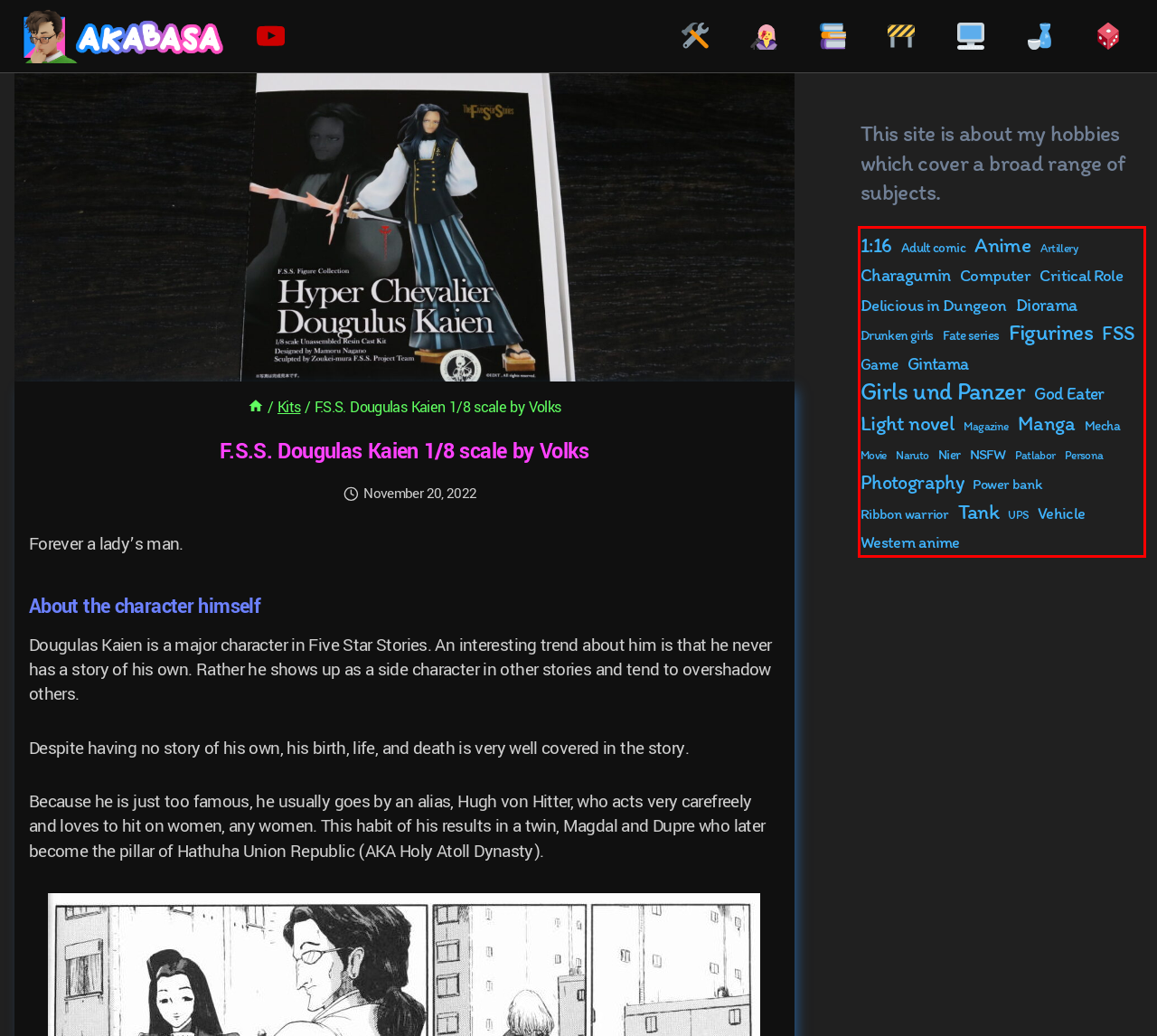Examine the screenshot of the webpage, locate the red bounding box, and generate the text contained within it.

1:16 Adult comic Anime Artillery Charagumin Computer Critical Role Delicious in Dungeon Diorama Drunken girls Fate series Figurines FSS Game Gintama Girls und Panzer God Eater Light novel Magazine Manga Mecha Movie Naruto Nier NSFW Patlabor Persona Photography Power bank Ribbon warrior Tank UPS Vehicle Western anime